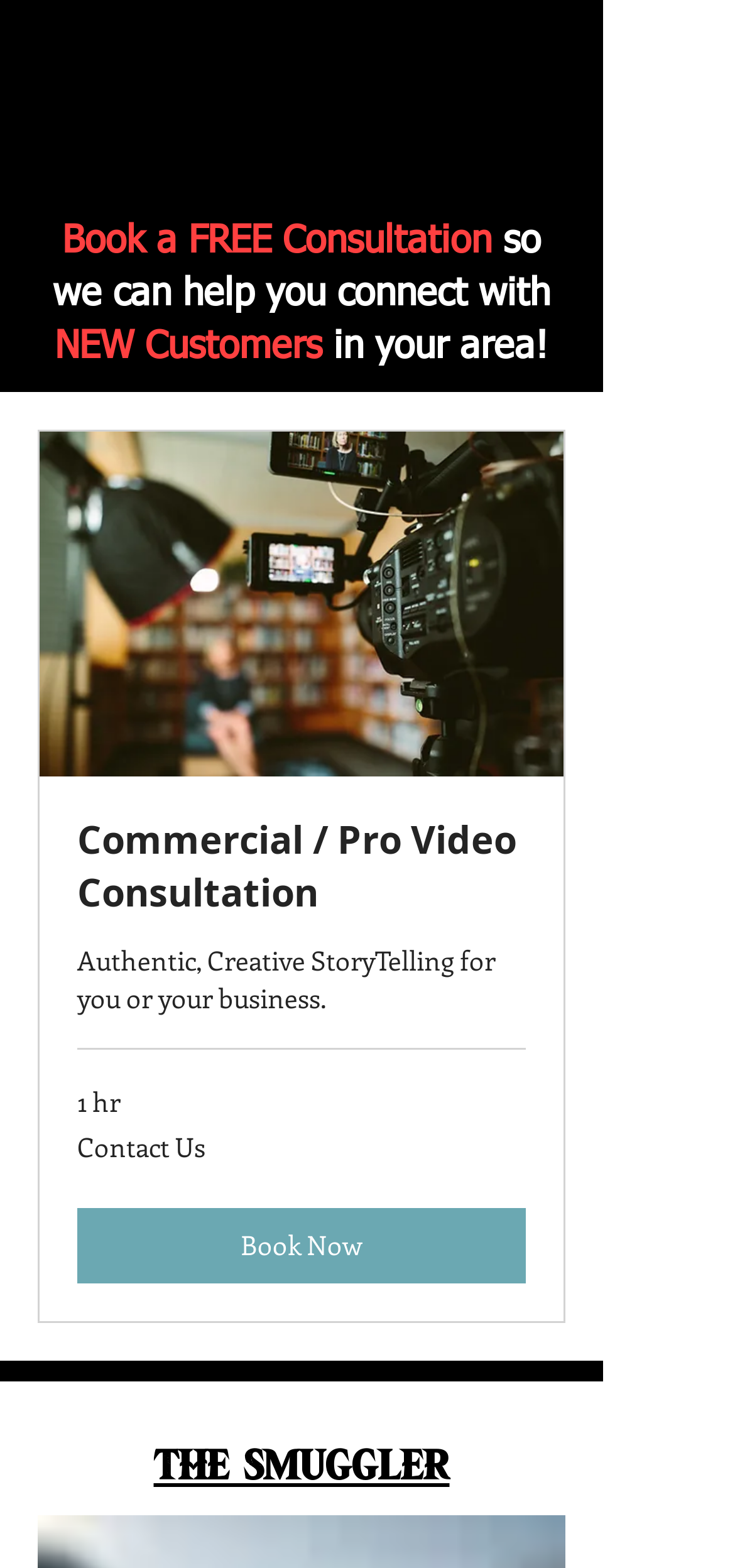Using the provided description: "Book Now", find the bounding box coordinates of the corresponding UI element. The output should be four float numbers between 0 and 1, in the format [left, top, right, bottom].

[0.105, 0.771, 0.715, 0.819]